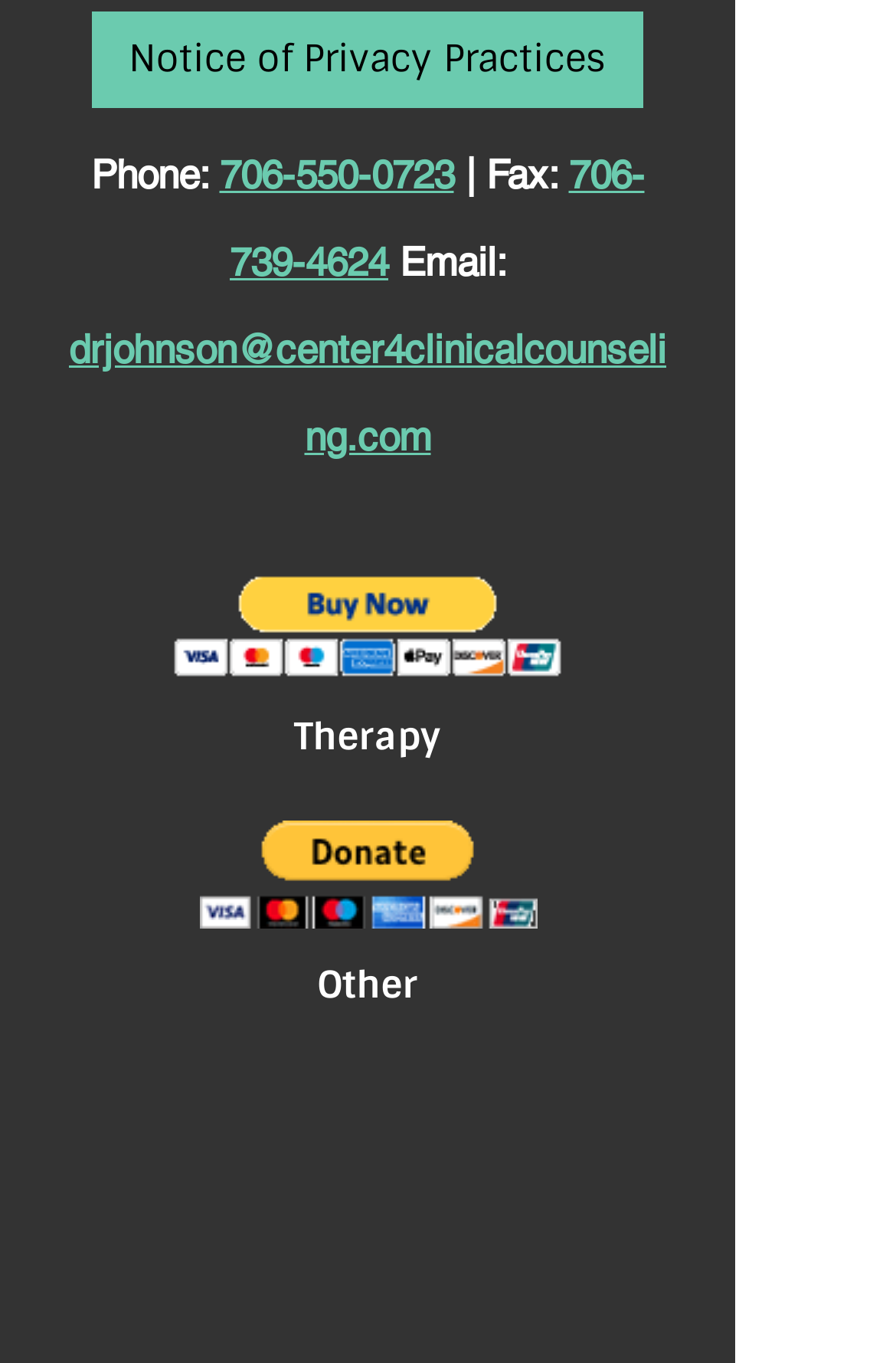Give the bounding box coordinates for the element described as: "alt="PayPal Button" aria-label="Donate via PayPal"".

[0.223, 0.602, 0.6, 0.681]